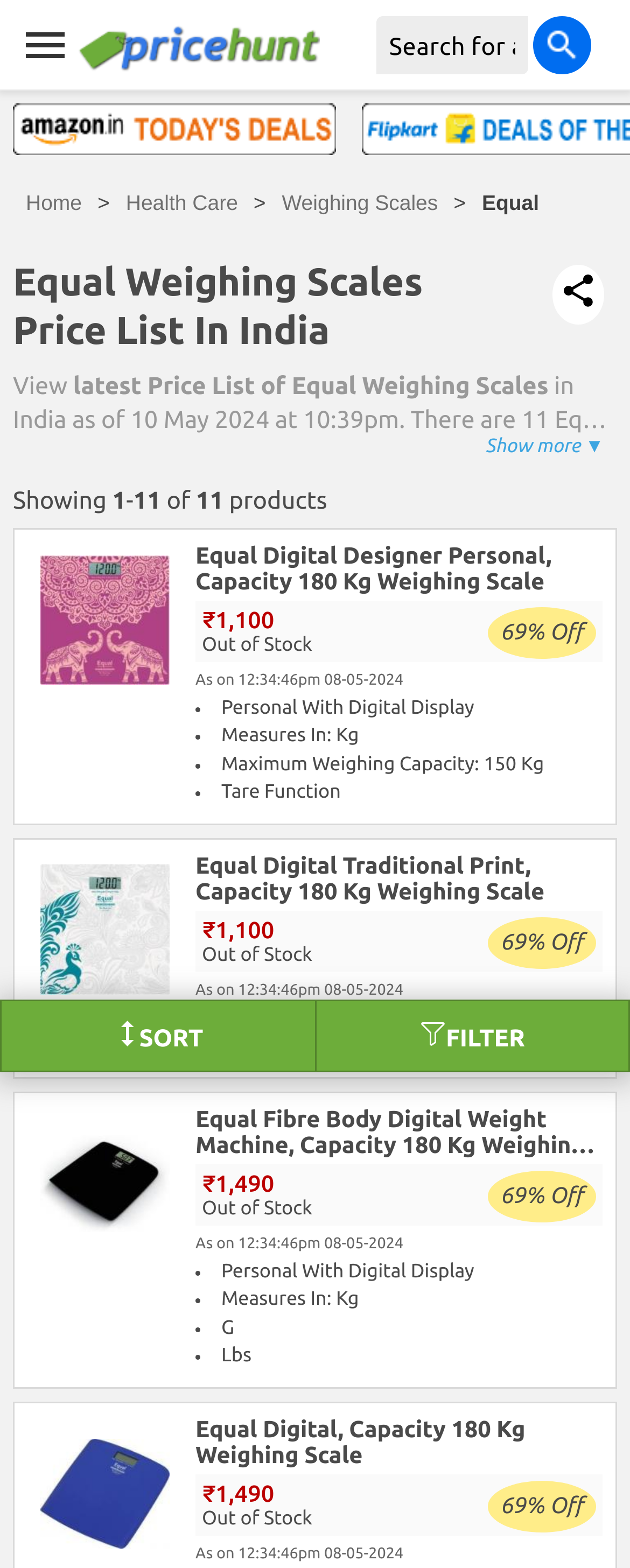Illustrate the webpage with a detailed description.

This webpage is about Equal Weighing Scales, providing a price list in India as of 2024. At the top, there is a button to open the sidebar, followed by the website's logo, "PriceHunt.com", and a search bar where users can type their search queries. Below the search bar, there are links to popular categories, including "Home", "Health Care", and "Weighing Scales".

The main content of the page is divided into two sections. The first section displays a brief overview of the Equal Weighing Scales, including the latest price list, product specifications, reviews, ratings, images, and price charts. There is also a heading "About the Brand" that provides information about the brand Equal, which makes products in various categories like weighing scales and chimneys.

The second section lists 11 Equal Weighing Scales products, each with its own details, including product name, image, price, and features. The products are listed in a grid format, with three products per row. Each product has a "Show more" button that reveals additional information, such as product specifications, reviews, and ratings. There are also links to view more products and to share the product with others.

At the bottom of the page, there is a "Show more" button that allows users to view more products. Overall, the webpage provides a comprehensive overview of Equal Weighing Scales, including their prices, features, and product details, making it easy for users to compare and choose the best product for their needs.